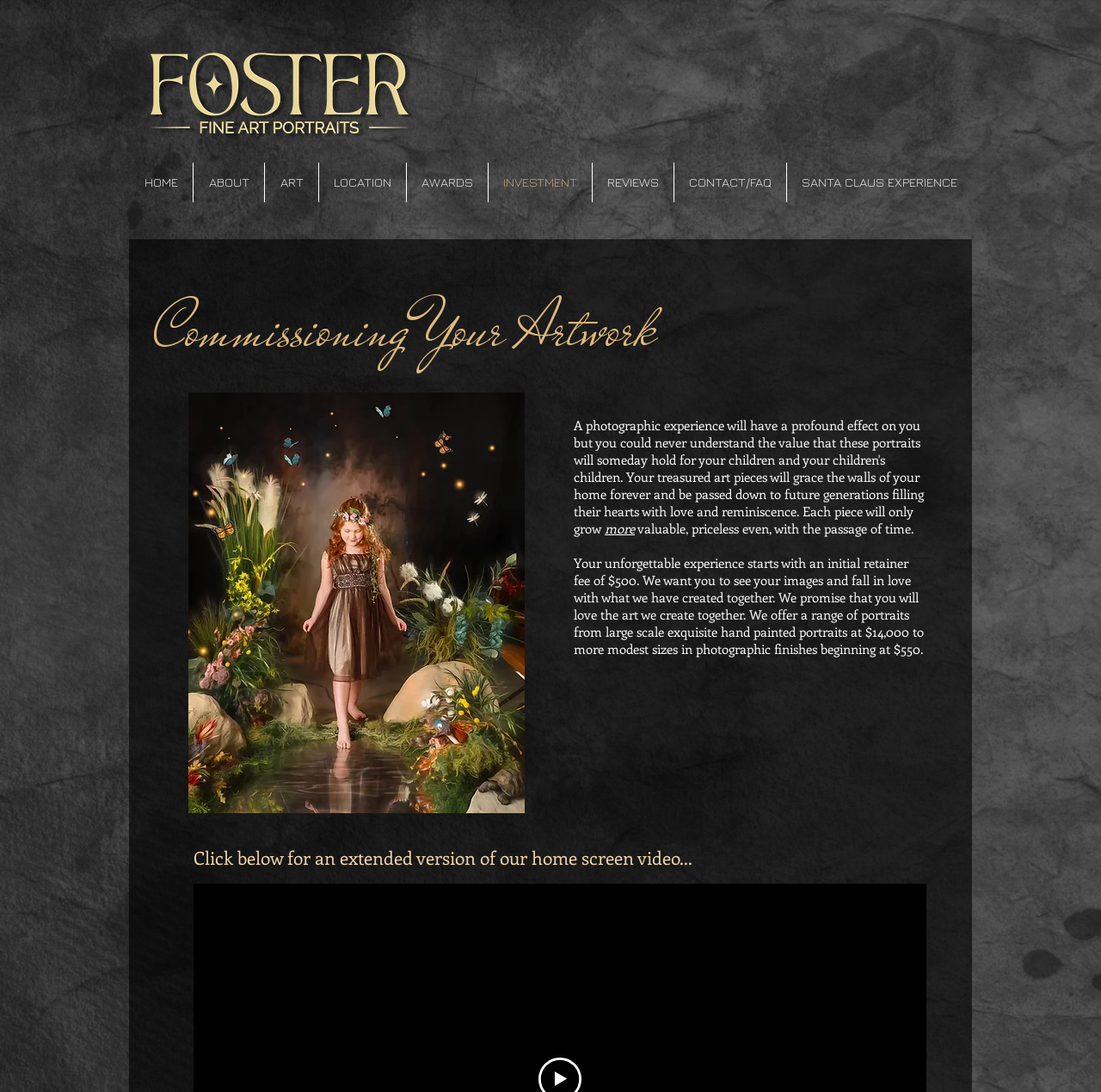Give a one-word or one-phrase response to the question: 
What is the purpose of the website?

Commissioning artwork